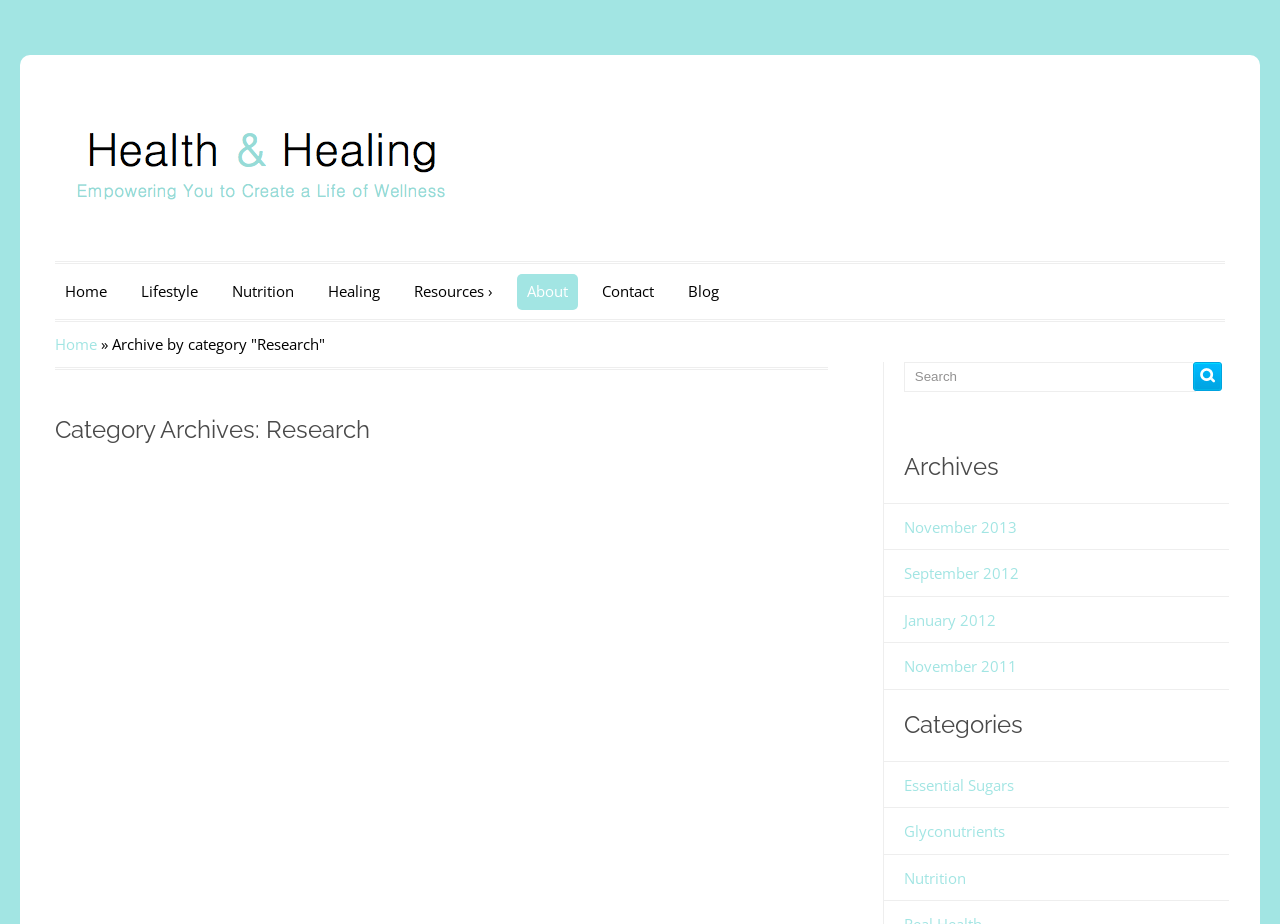Can you provide the bounding box coordinates for the element that should be clicked to implement the instruction: "Click on the 'Home' link"?

[0.043, 0.297, 0.091, 0.335]